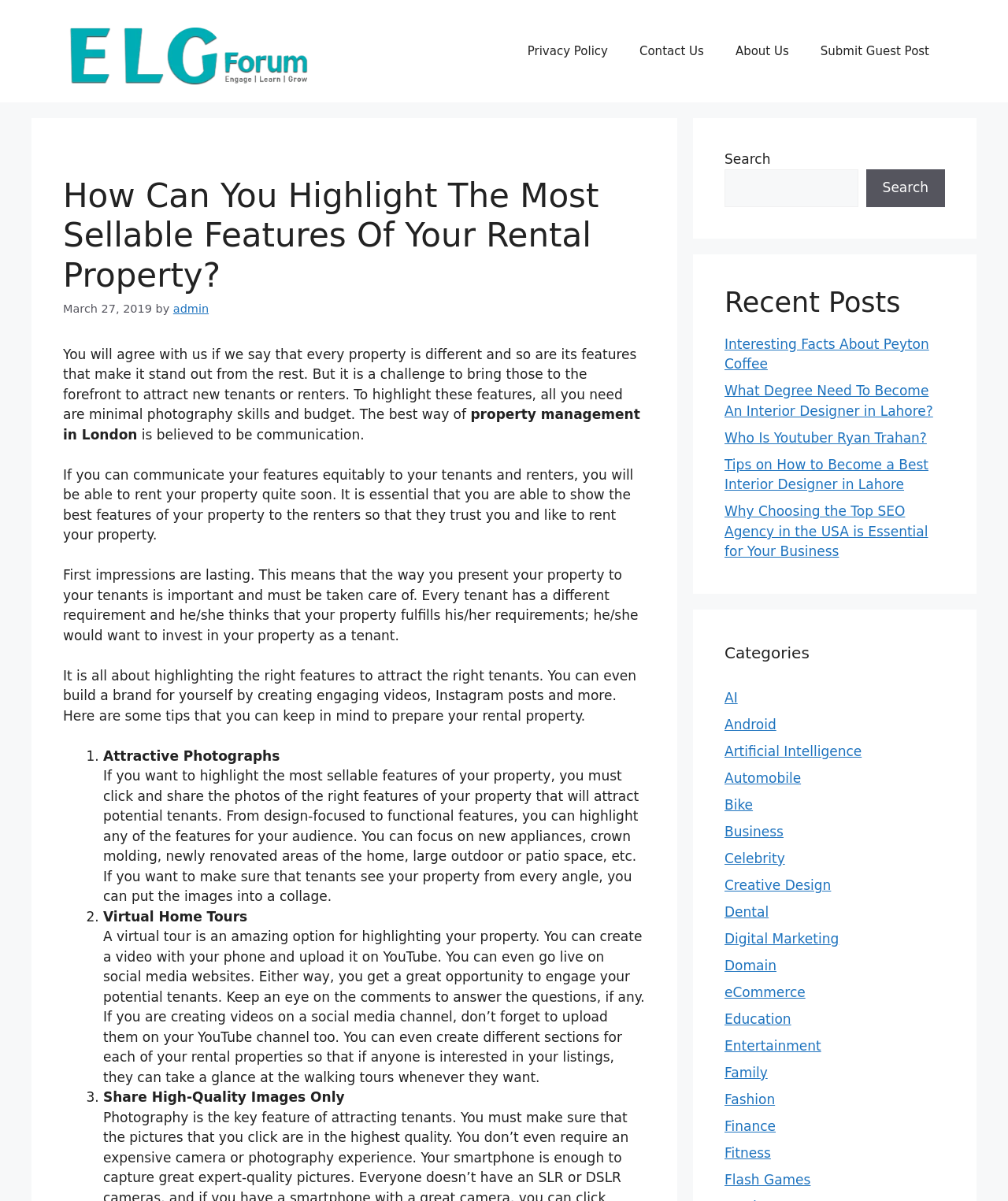What is the benefit of creating a virtual home tour?
Based on the image, please offer an in-depth response to the question.

According to the article, creating a virtual home tour is an amazing option to highlight a rental property. This allows potential tenants to engage with the property remotely, and the property owner can even answer questions in the comments section.